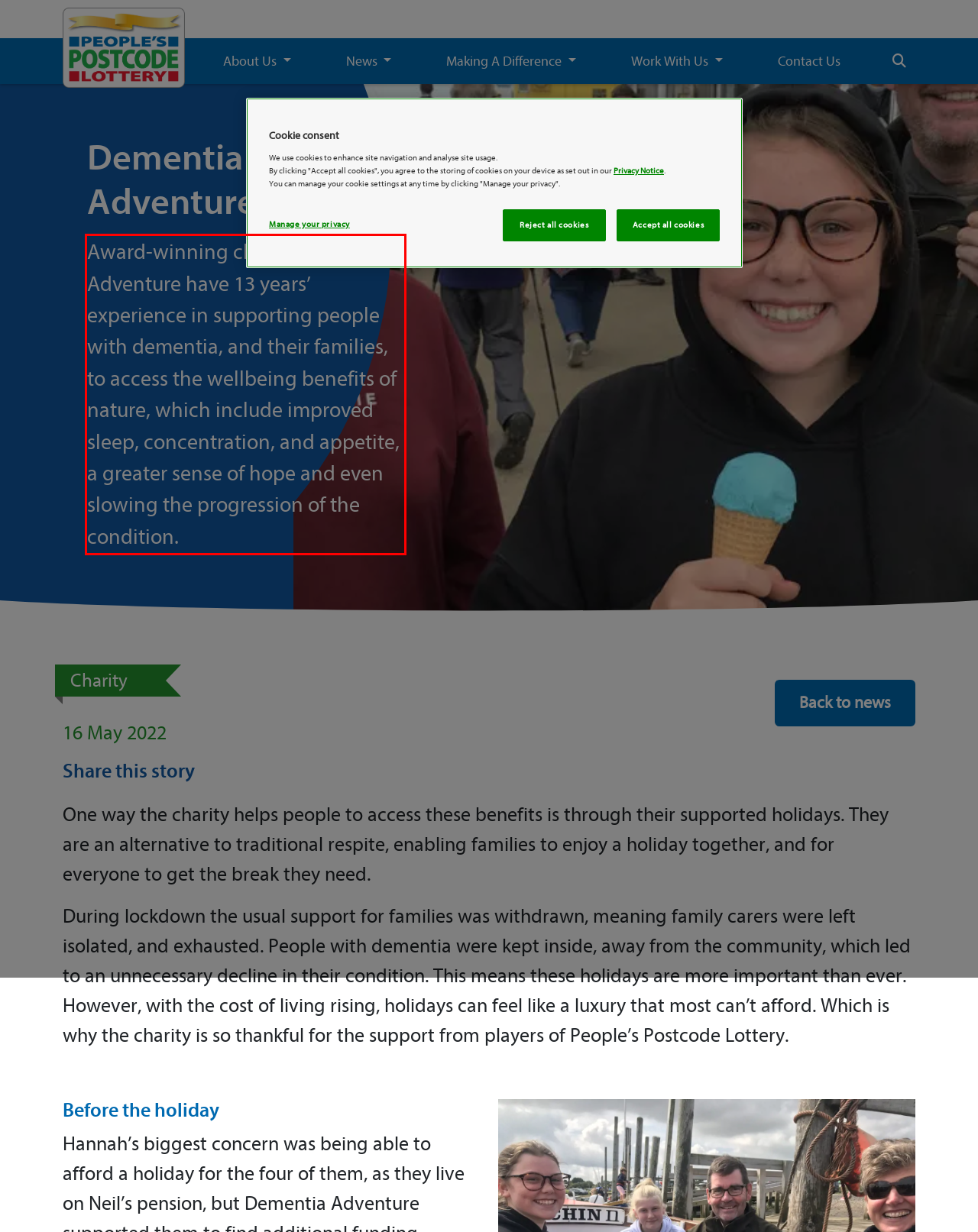Given a screenshot of a webpage containing a red bounding box, perform OCR on the text within this red bounding box and provide the text content.

Award-winning charity Dementia Adventure have 13 years’ experience in supporting people with dementia, and their families, to access the wellbeing benefits of nature, which include improved sleep, concentration, and appetite, a greater sense of hope and even slowing the progression of the condition.